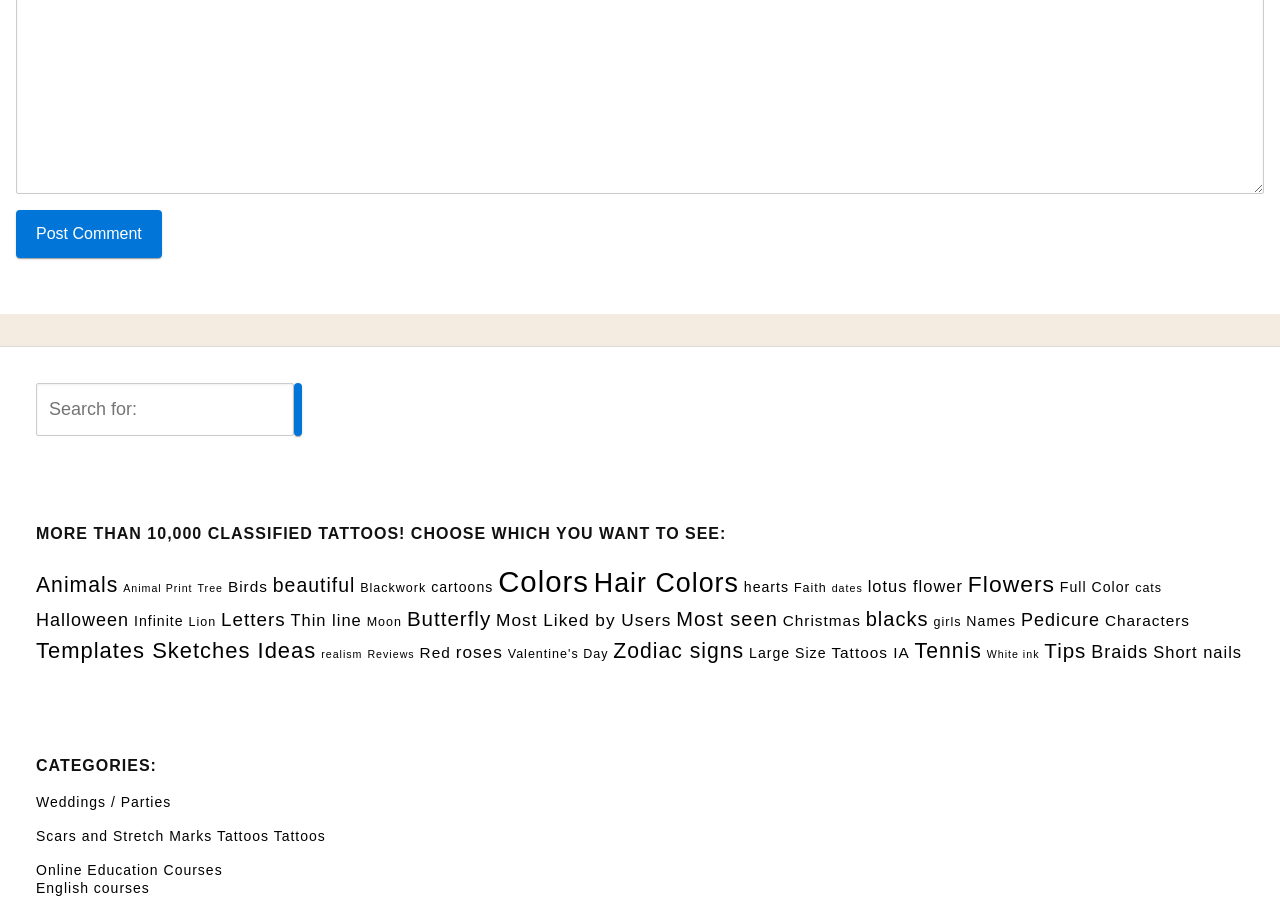Please provide a one-word or short phrase answer to the question:
What is the function of the search box?

To search for tattoos